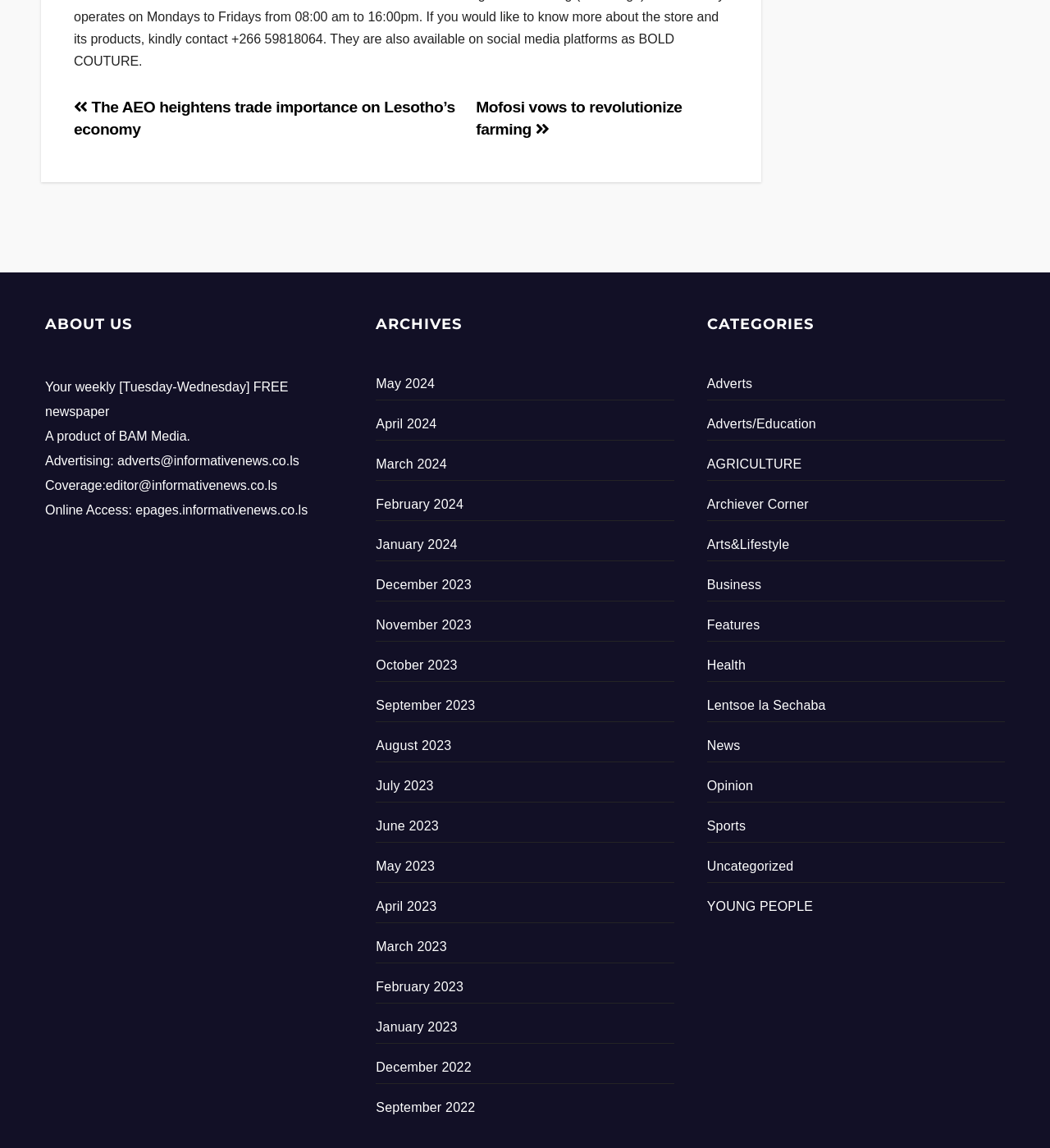Provide a short answer using a single word or phrase for the following question: 
What is the purpose of the 'Posts' navigation?

To navigate through posts